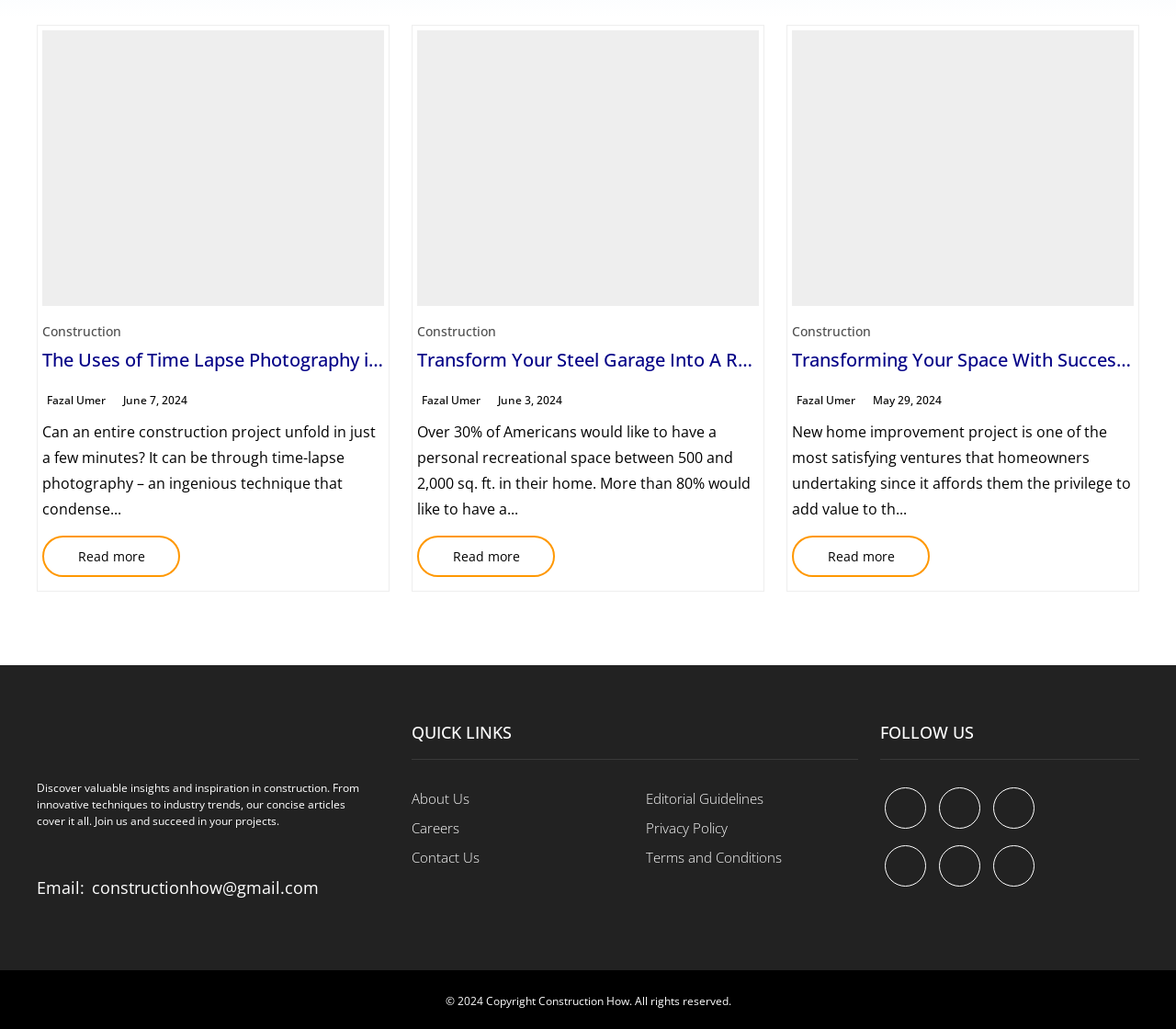Locate the bounding box coordinates of the clickable element to fulfill the following instruction: "Visit the About Us page". Provide the coordinates as four float numbers between 0 and 1 in the format [left, top, right, bottom].

[0.35, 0.767, 0.399, 0.785]